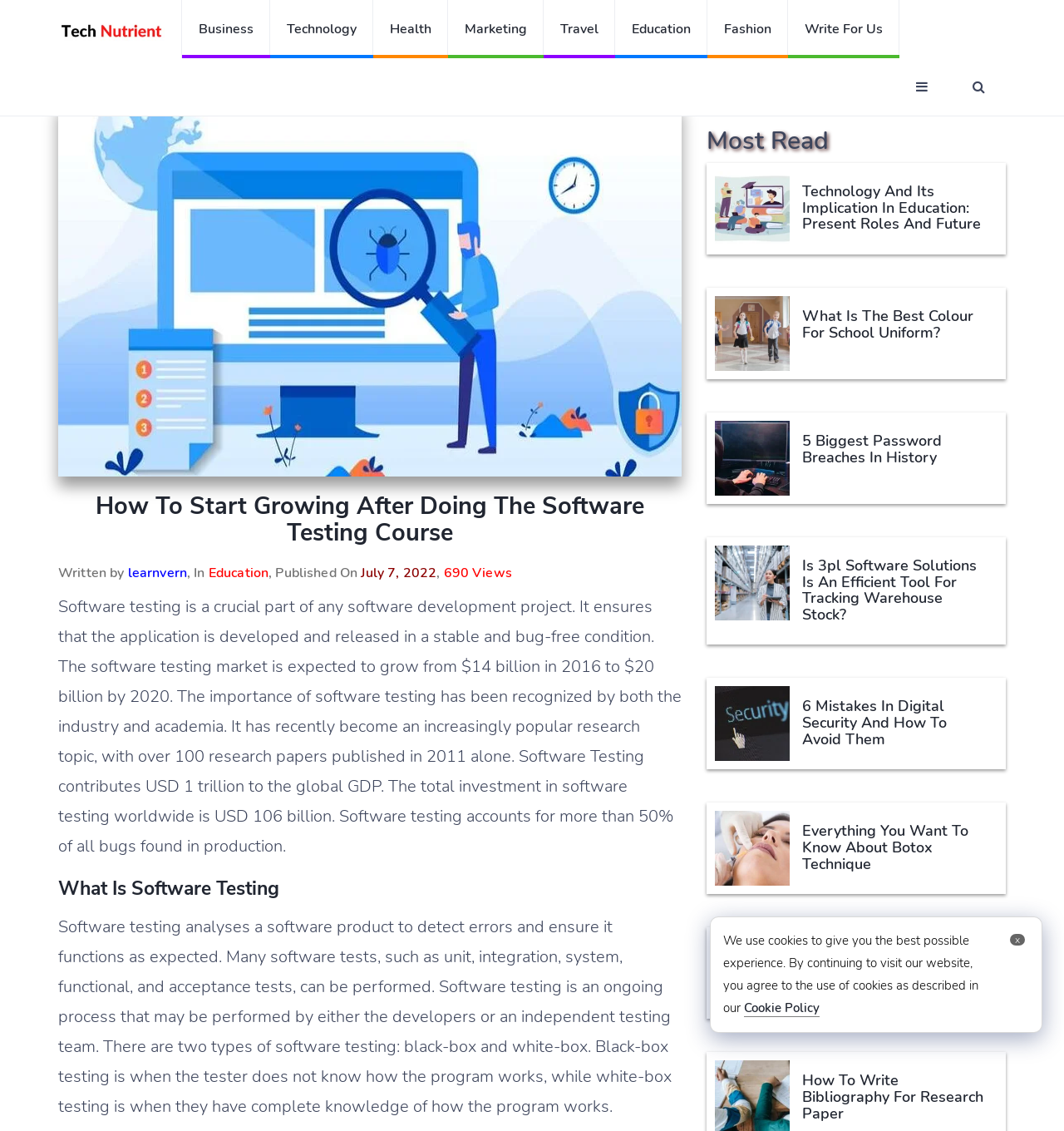Identify the bounding box coordinates of the clickable region to carry out the given instruction: "Click on the 'Write For Us' link".

[0.741, 0.0, 0.845, 0.051]